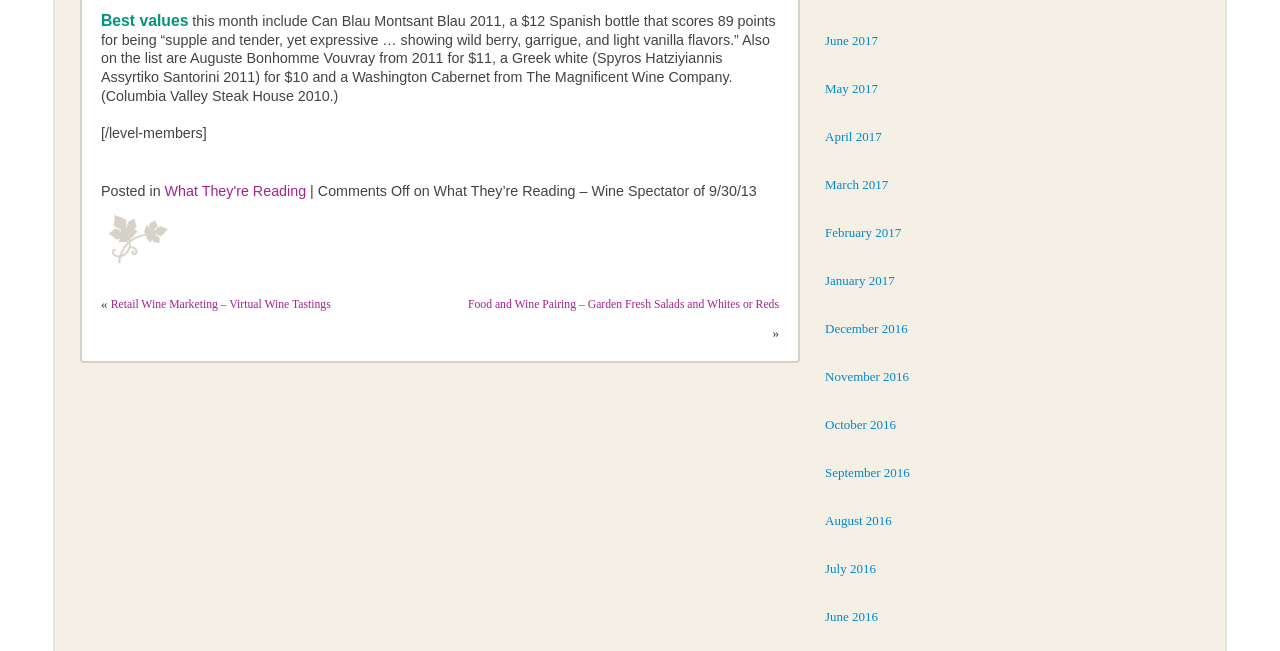Respond to the question below with a single word or phrase:
What is the date of the article 'What They’re Reading – Wine Spectator of 9/30/13'?

9/30/13